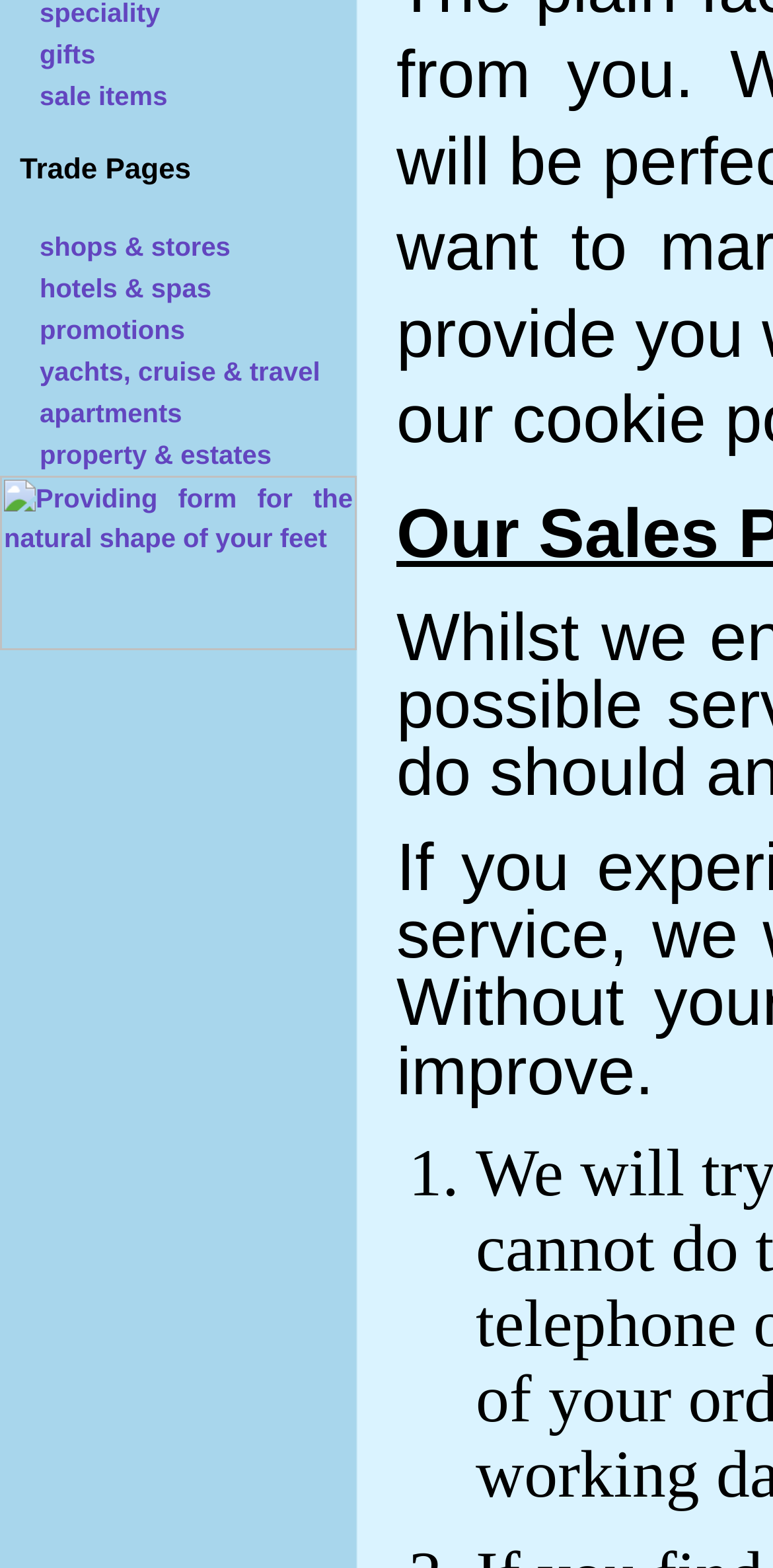Predict the bounding box coordinates for the UI element described as: "promotions". The coordinates should be four float numbers between 0 and 1, presented as [left, top, right, bottom].

[0.051, 0.201, 0.239, 0.22]